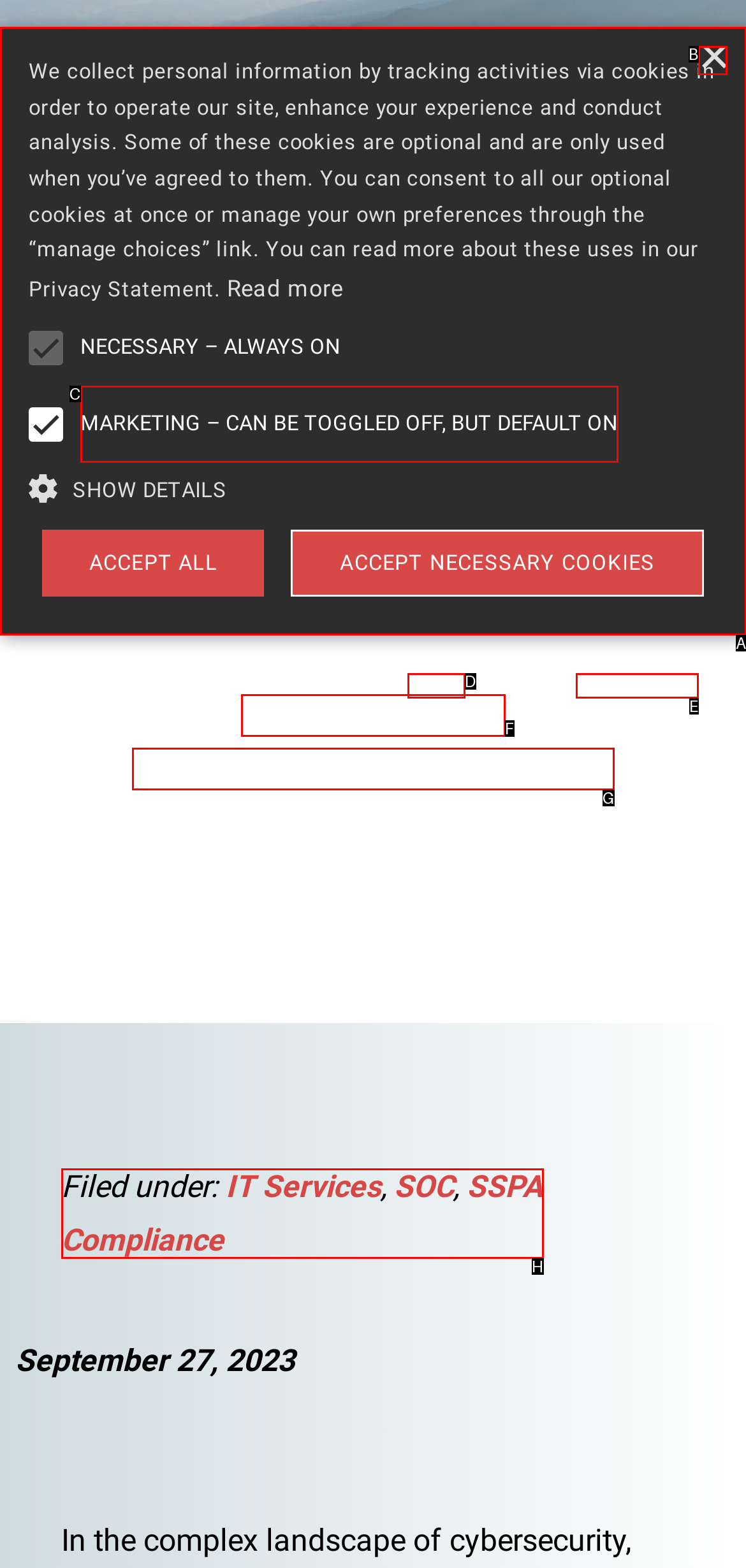Choose the option that matches the following description: aria-label="Share"
Answer with the letter of the correct option.

None